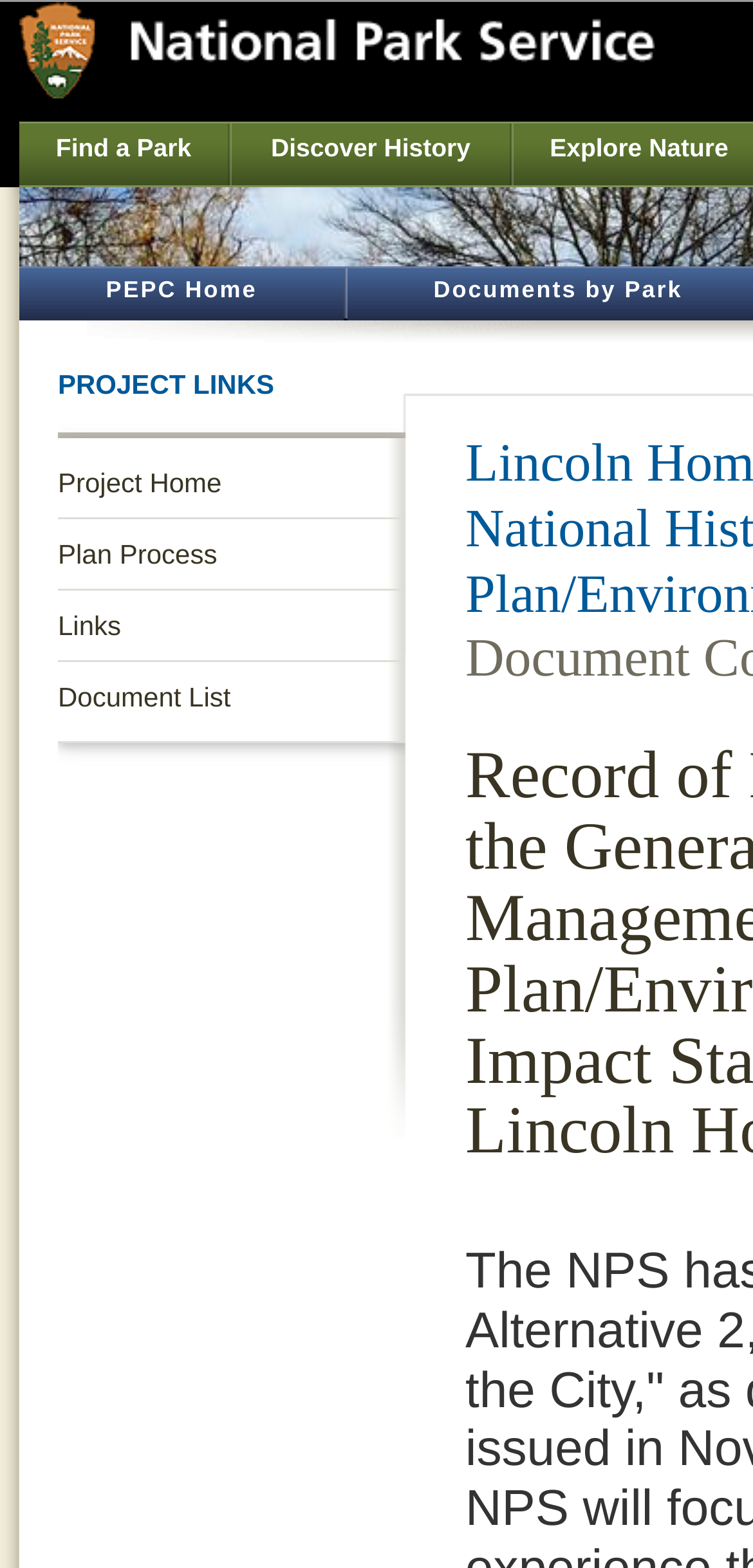Please indicate the bounding box coordinates of the element's region to be clicked to achieve the instruction: "Find a park". Provide the coordinates as four float numbers between 0 and 1, i.e., [left, top, right, bottom].

[0.026, 0.079, 0.303, 0.118]